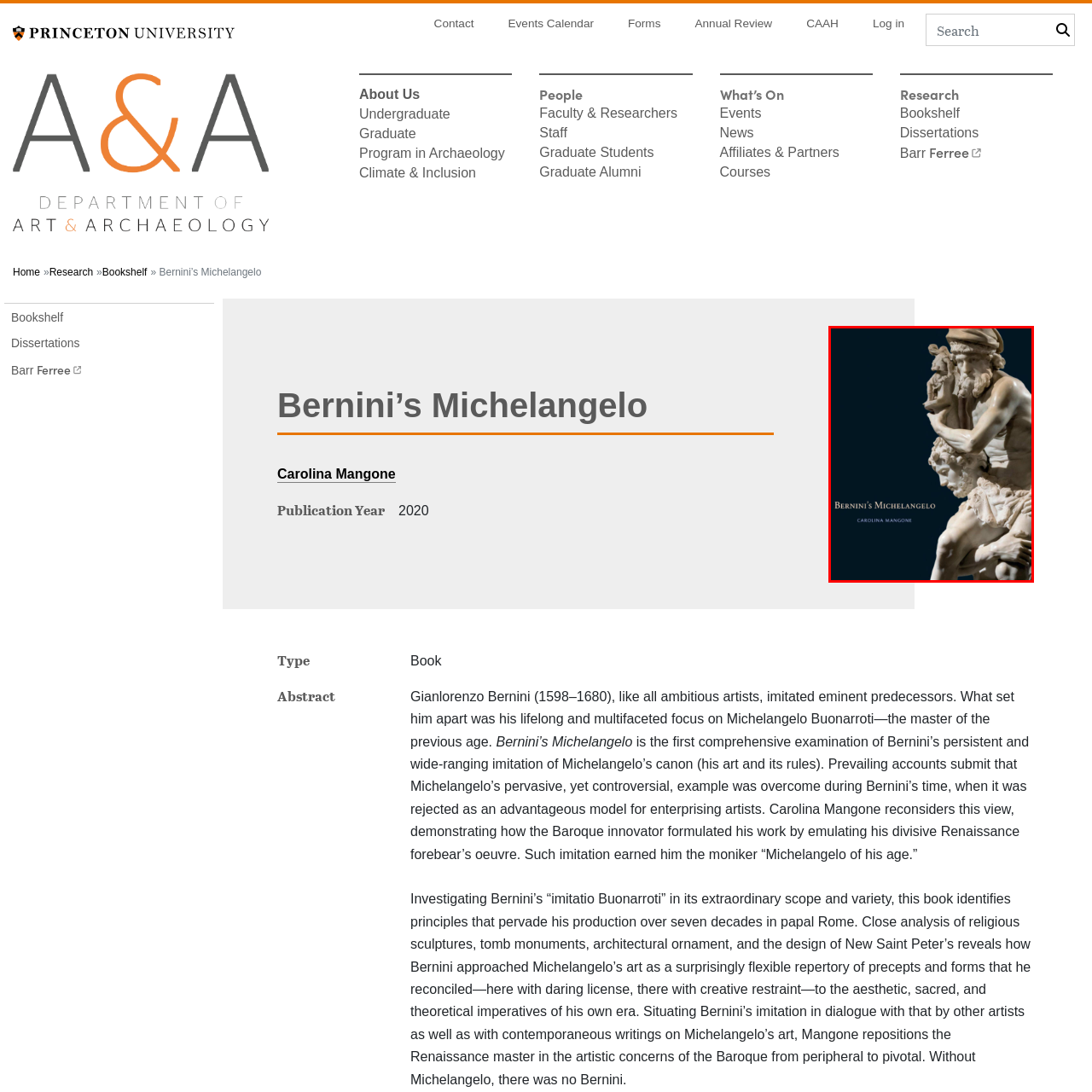Focus on the portion of the image highlighted in red and deliver a detailed explanation for the following question: Who is the author of the book?

The author's name appears directly beneath the title of the book, which is 'Carolina Mangone'.